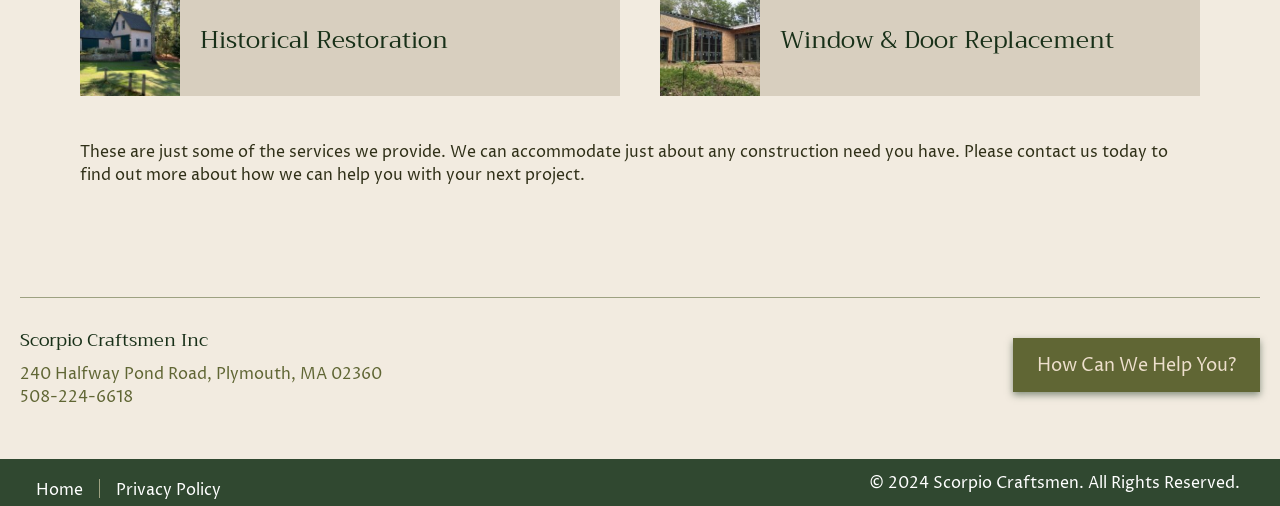By analyzing the image, answer the following question with a detailed response: What is the address?

I found the address by looking at the link element with the text '240 Halfway Pond Road, Plymouth, MA 02360' which is located at the bottom of the page, below the company name.